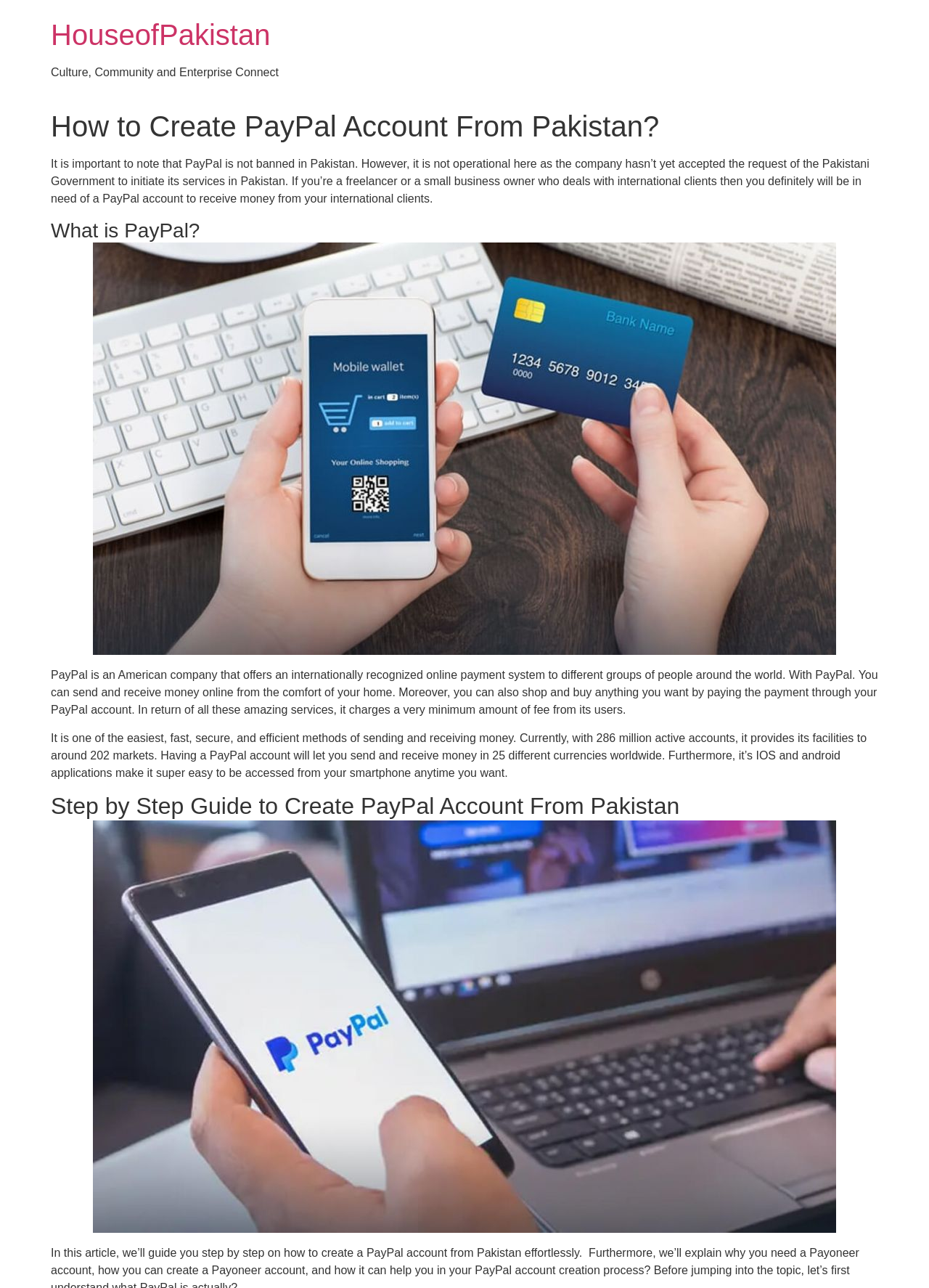What is the minimum amount of fee charged by PayPal?
Use the screenshot to answer the question with a single word or phrase.

Very minimum amount